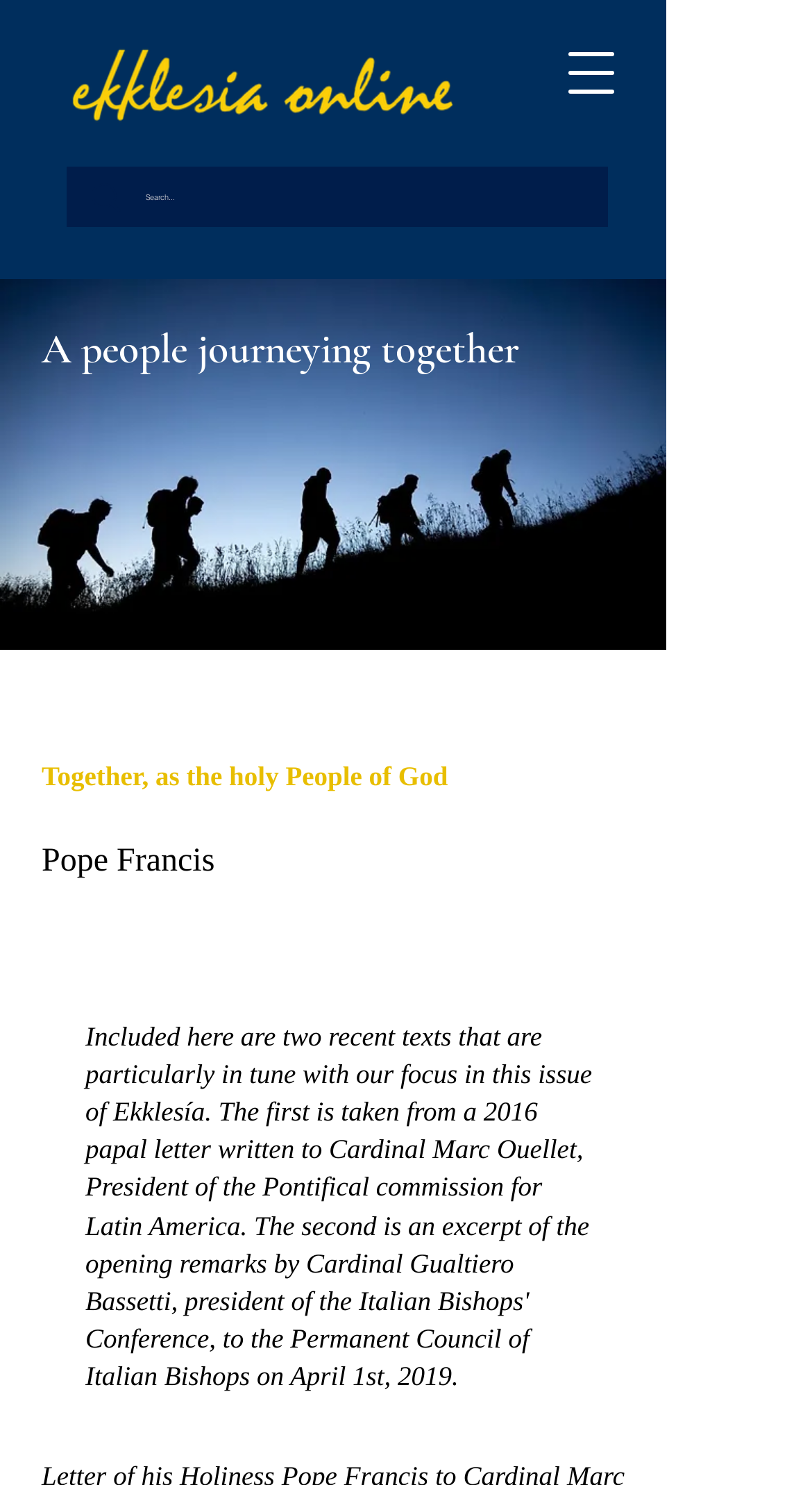What is the purpose of the button at the top right corner?
Analyze the image and provide a thorough answer to the question.

I determined this by looking at the button element with the text 'Open navigation menu' which has a popup dialog, indicating that it is used to open a navigation menu.